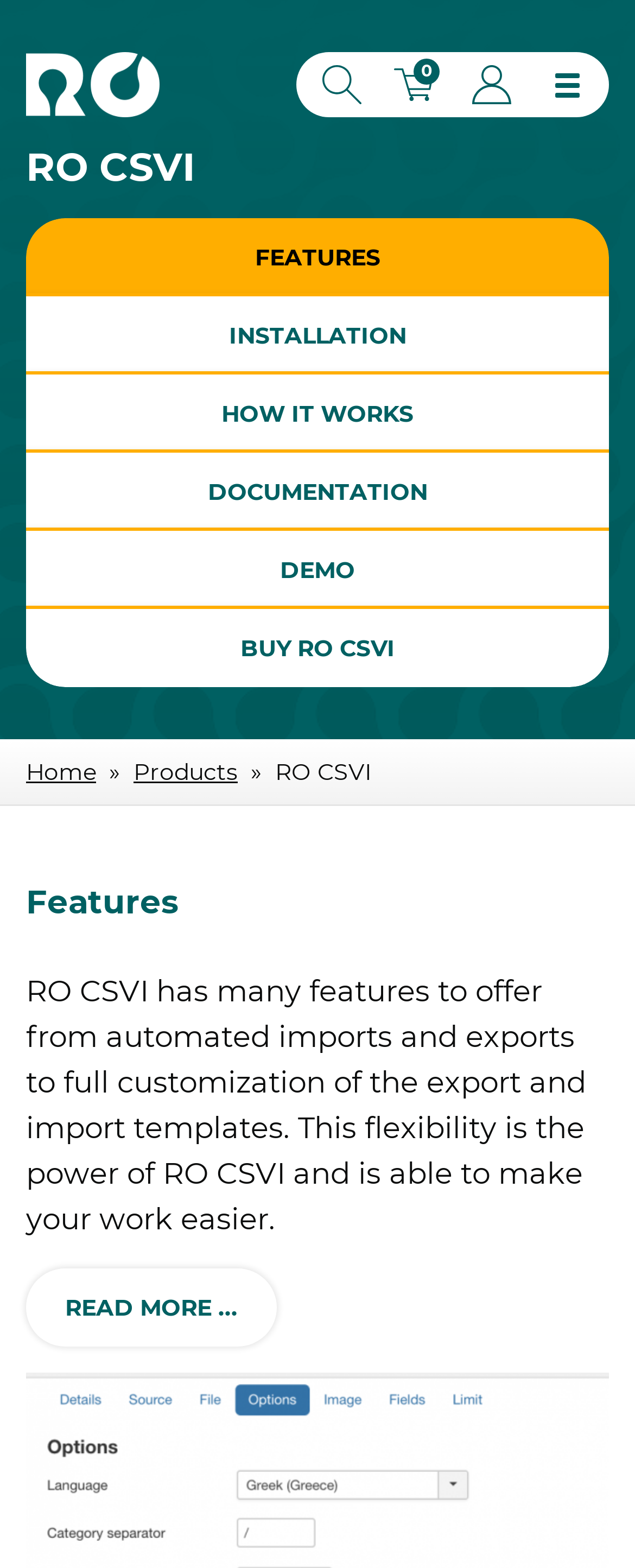Specify the bounding box coordinates of the area that needs to be clicked to achieve the following instruction: "Search for something".

[0.467, 0.033, 0.59, 0.075]